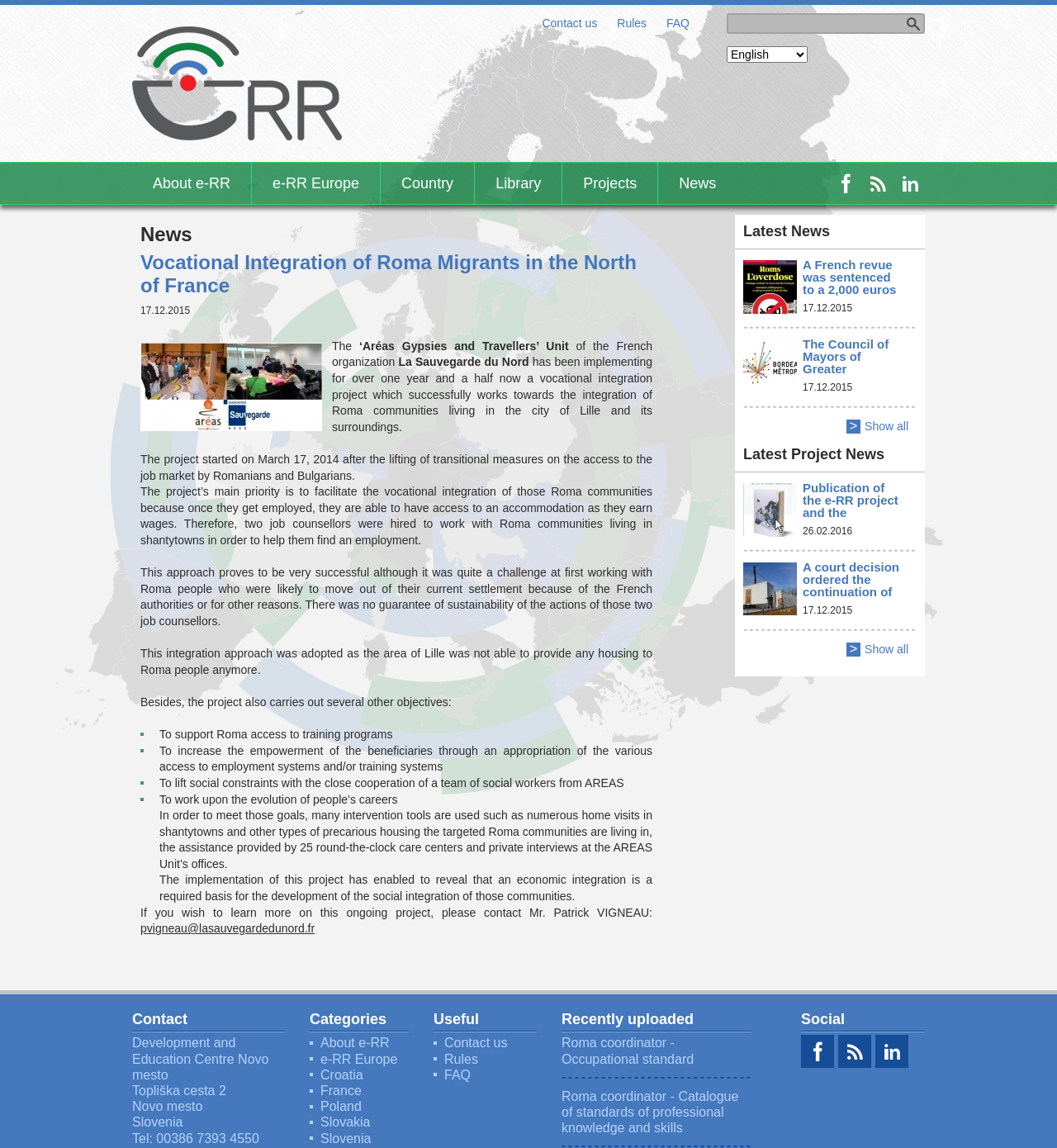For the following element description, predict the bounding box coordinates in the format (top-left x, top-left y, bottom-right x, bottom-right y). All values should be floating point numbers between 0 and 1. Description: FAQ

[0.63, 0.014, 0.652, 0.026]